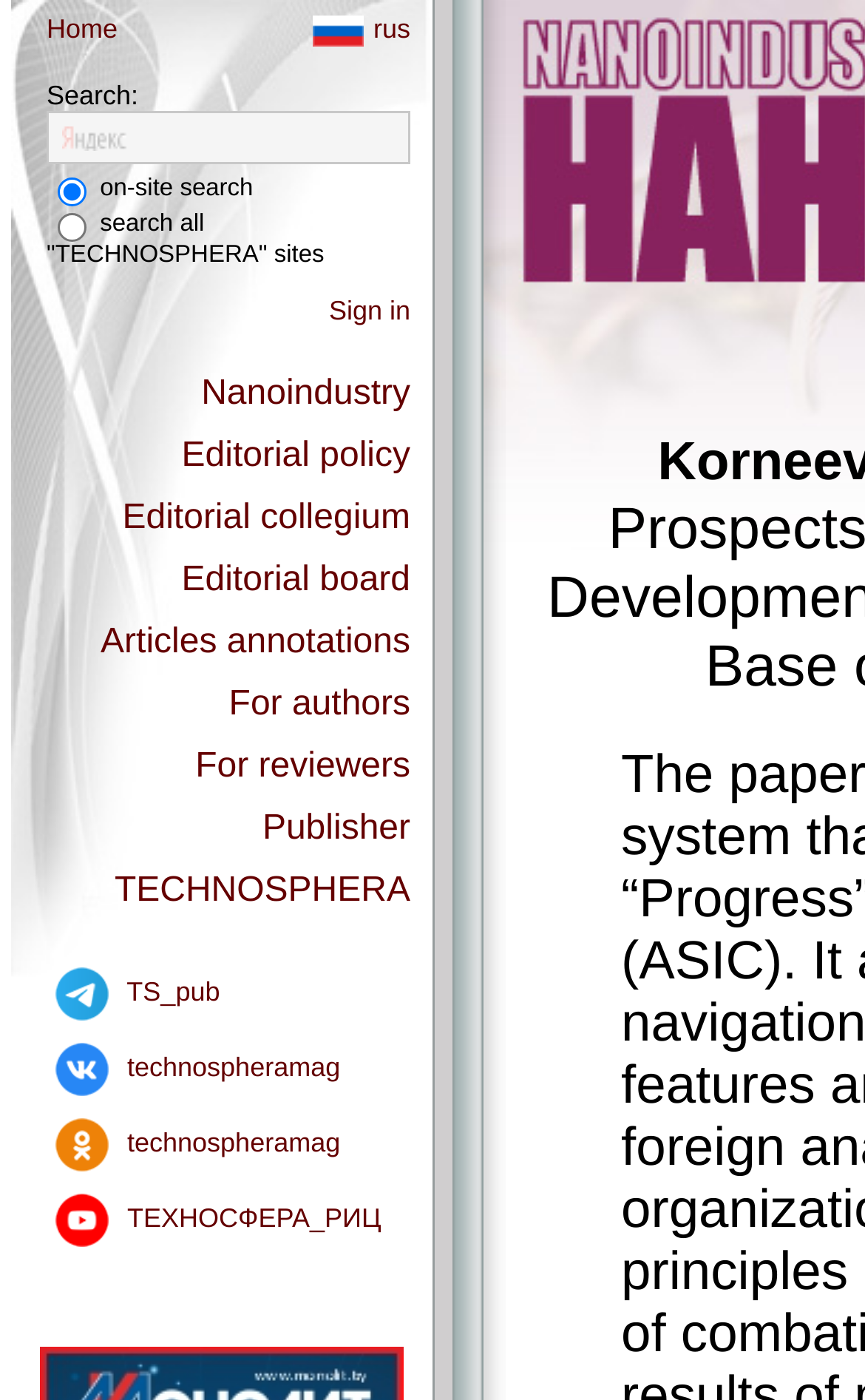Identify the bounding box coordinates of the HTML element based on this description: "technospheramag".

[0.051, 0.805, 0.393, 0.827]